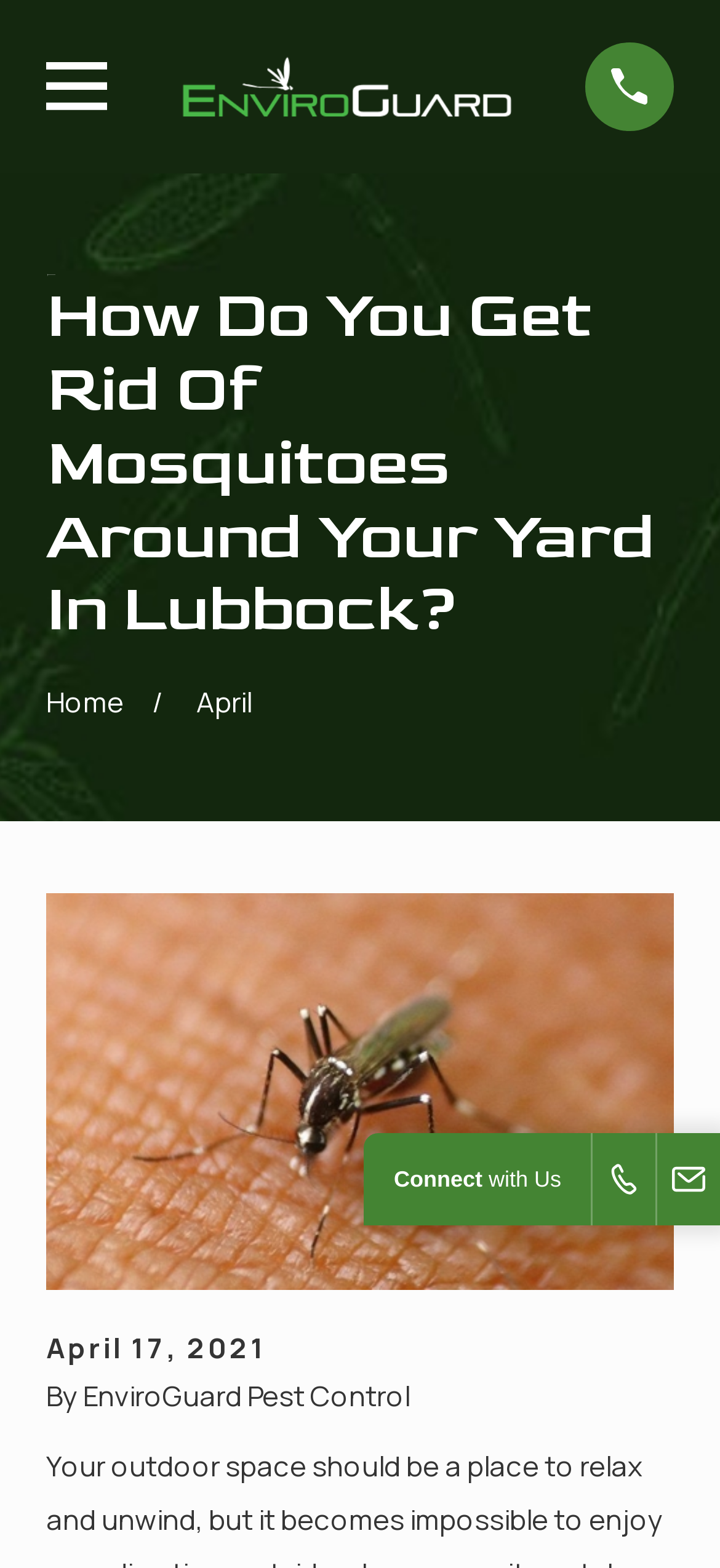What is the topic of the main article?
Please provide a single word or phrase as your answer based on the image.

Getting rid of mosquitoes